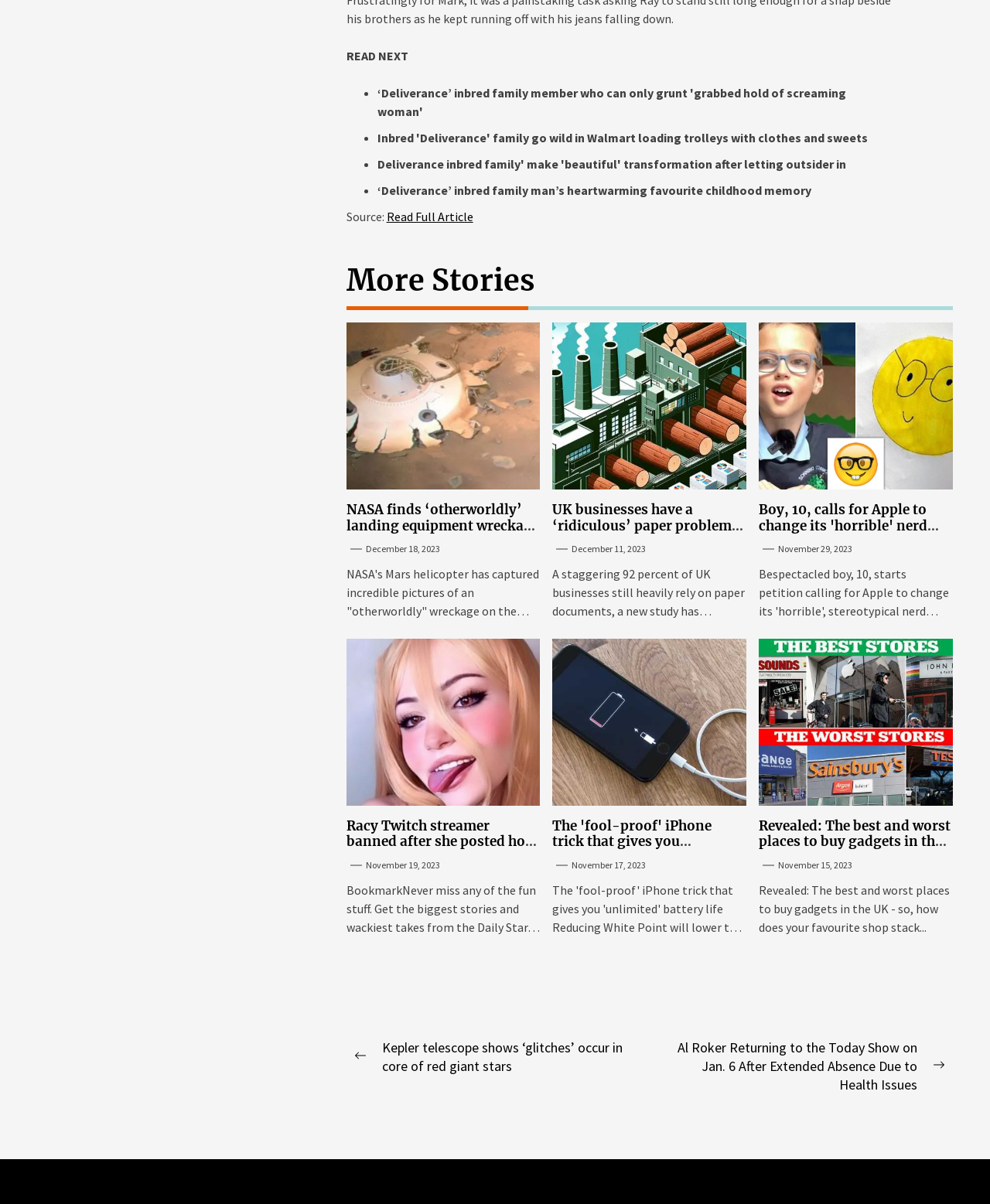Give a one-word or short-phrase answer to the following question: 
How many articles are on this webpage?

6